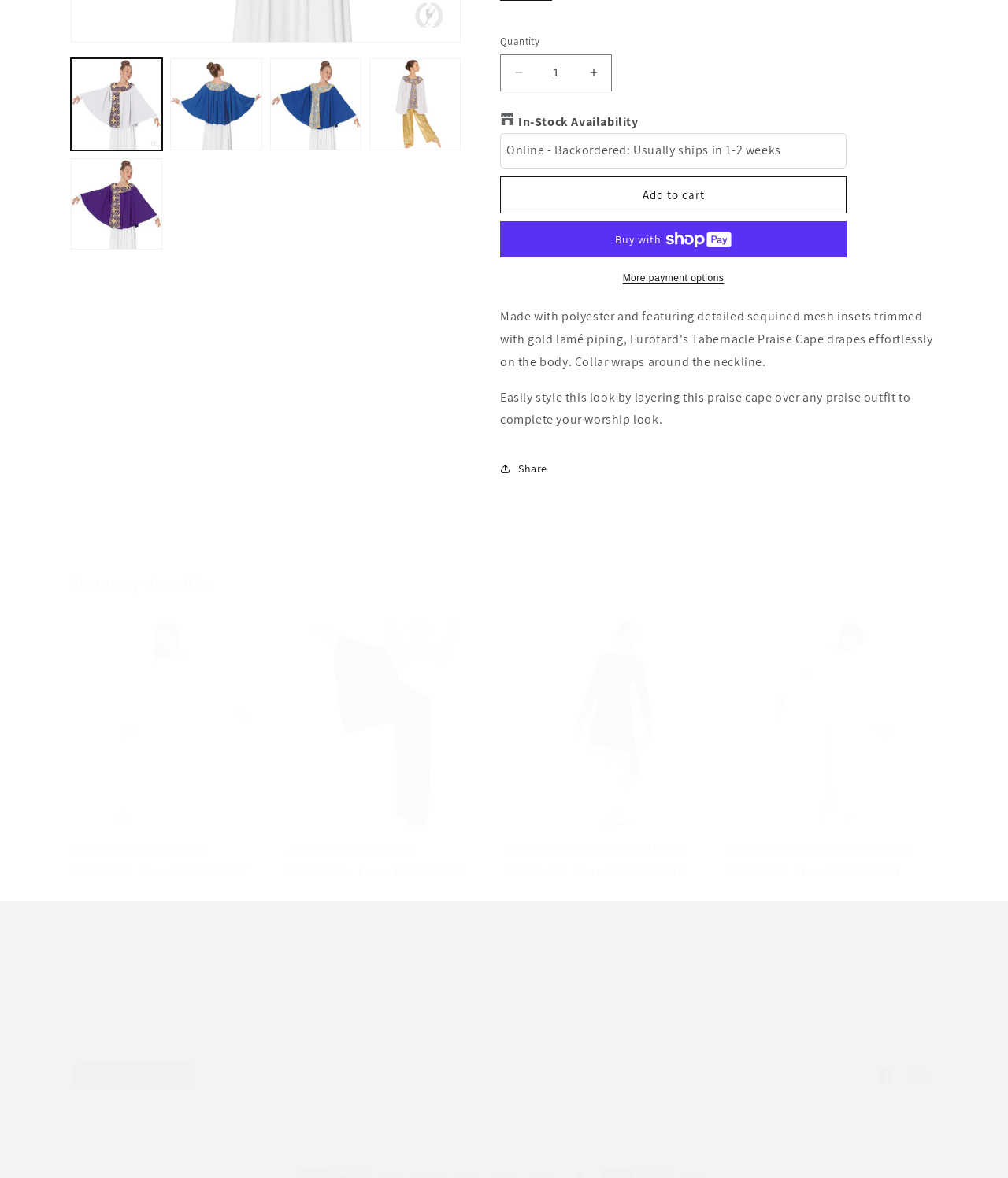Provide the bounding box coordinates for the UI element that is described by this text: "Privacy Policy". The coordinates should be in the form of four float numbers between 0 and 1: [left, top, right, bottom].

[0.465, 0.845, 0.533, 0.868]